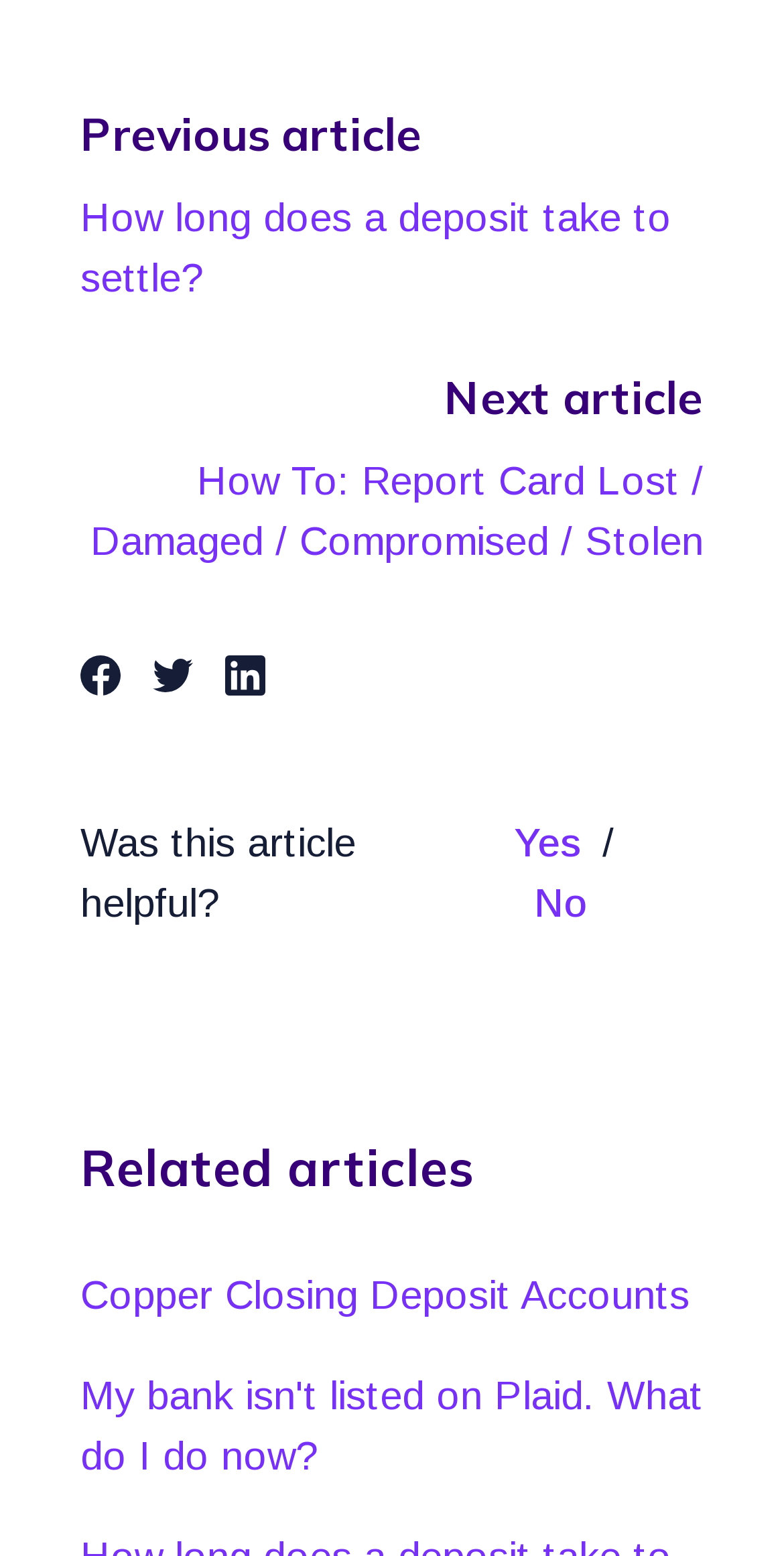How many related articles are listed?
Refer to the image and answer the question using a single word or phrase.

2